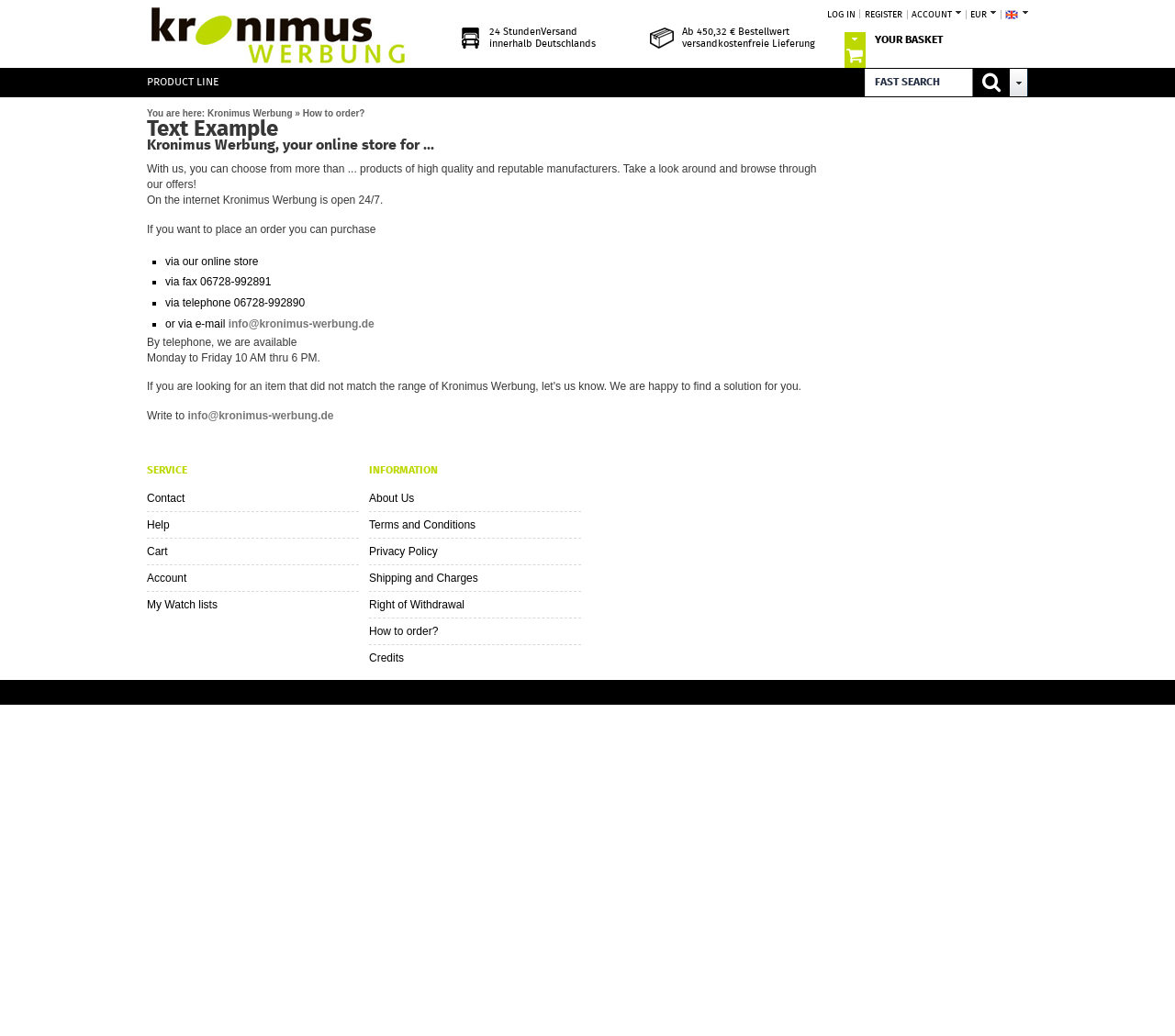Respond with a single word or phrase:
How can I contact the store?

via telephone, fax, or email